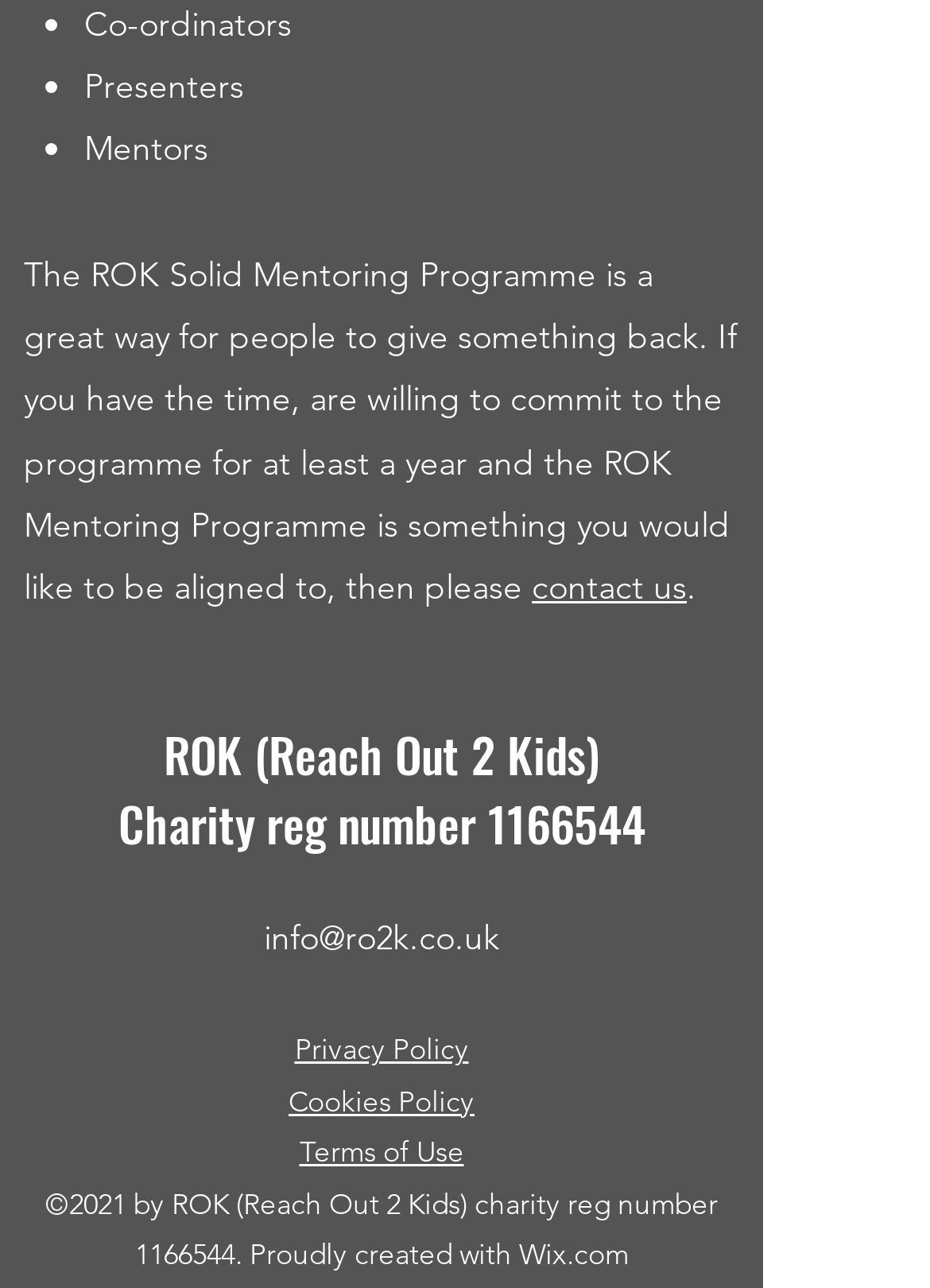Answer the question in a single word or phrase:
What is the name of the charity?

ROK (Reach Out 2 Kids)